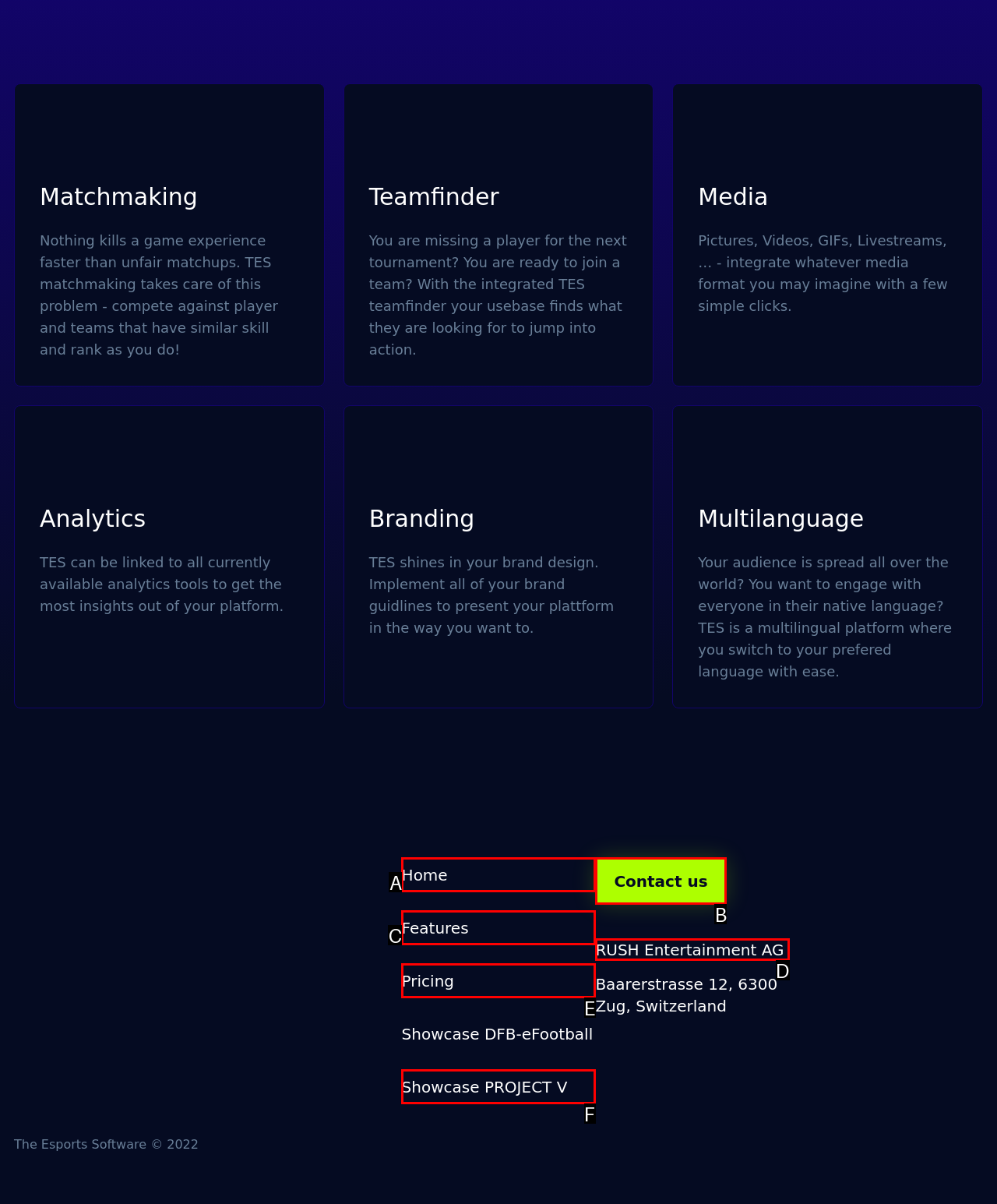Point out the option that aligns with the description: Features
Provide the letter of the corresponding choice directly.

C